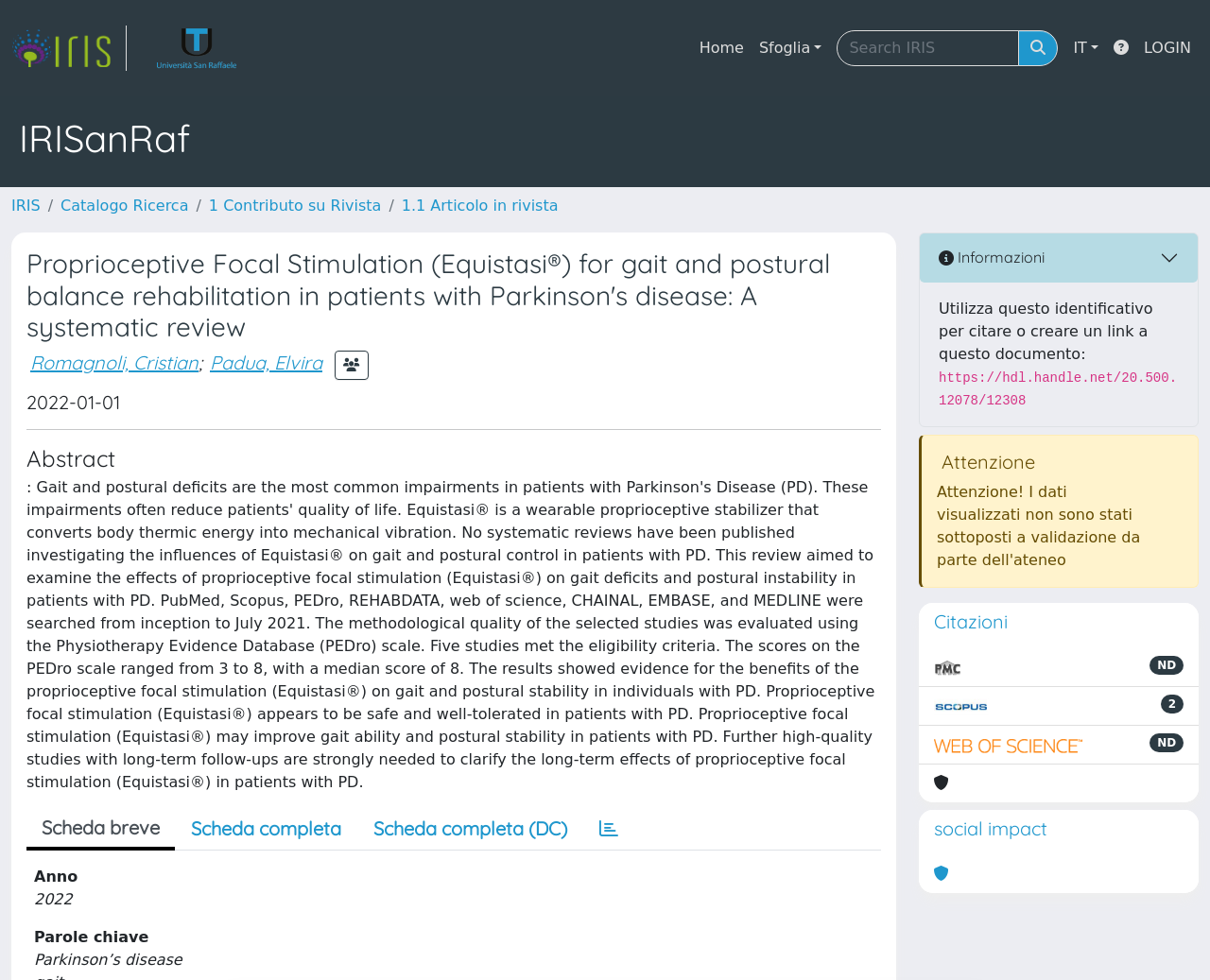Please find the bounding box coordinates of the element that must be clicked to perform the given instruction: "Search for something in the search box". The coordinates should be four float numbers from 0 to 1, i.e., [left, top, right, bottom].

[0.692, 0.031, 0.842, 0.068]